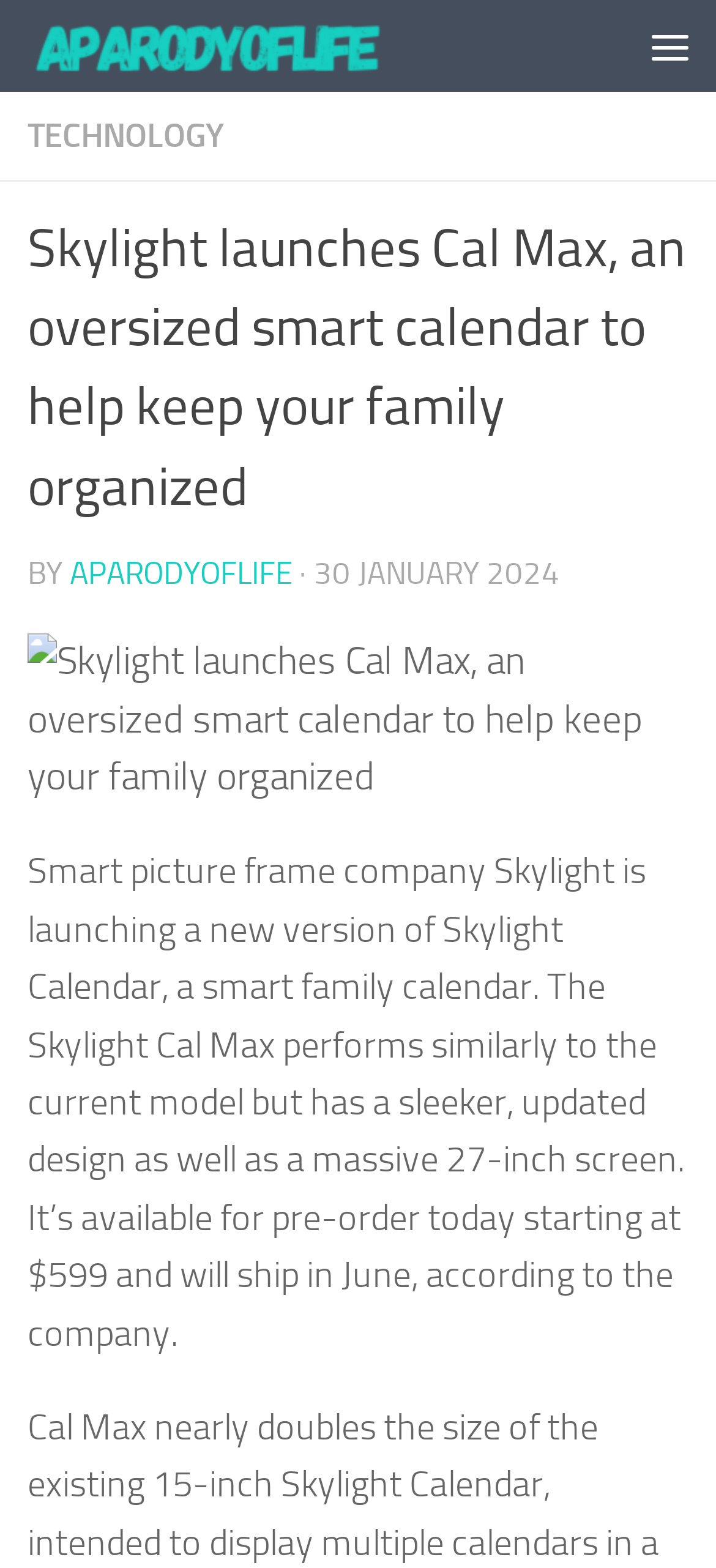Who is the author of the article?
Use the information from the screenshot to give a comprehensive response to the question.

The author of the article can be found in the link 'APARODYOFLIFE' which is located below the heading 'Skylight launches Cal Max, an oversized smart calendar to help keep your family organized'.